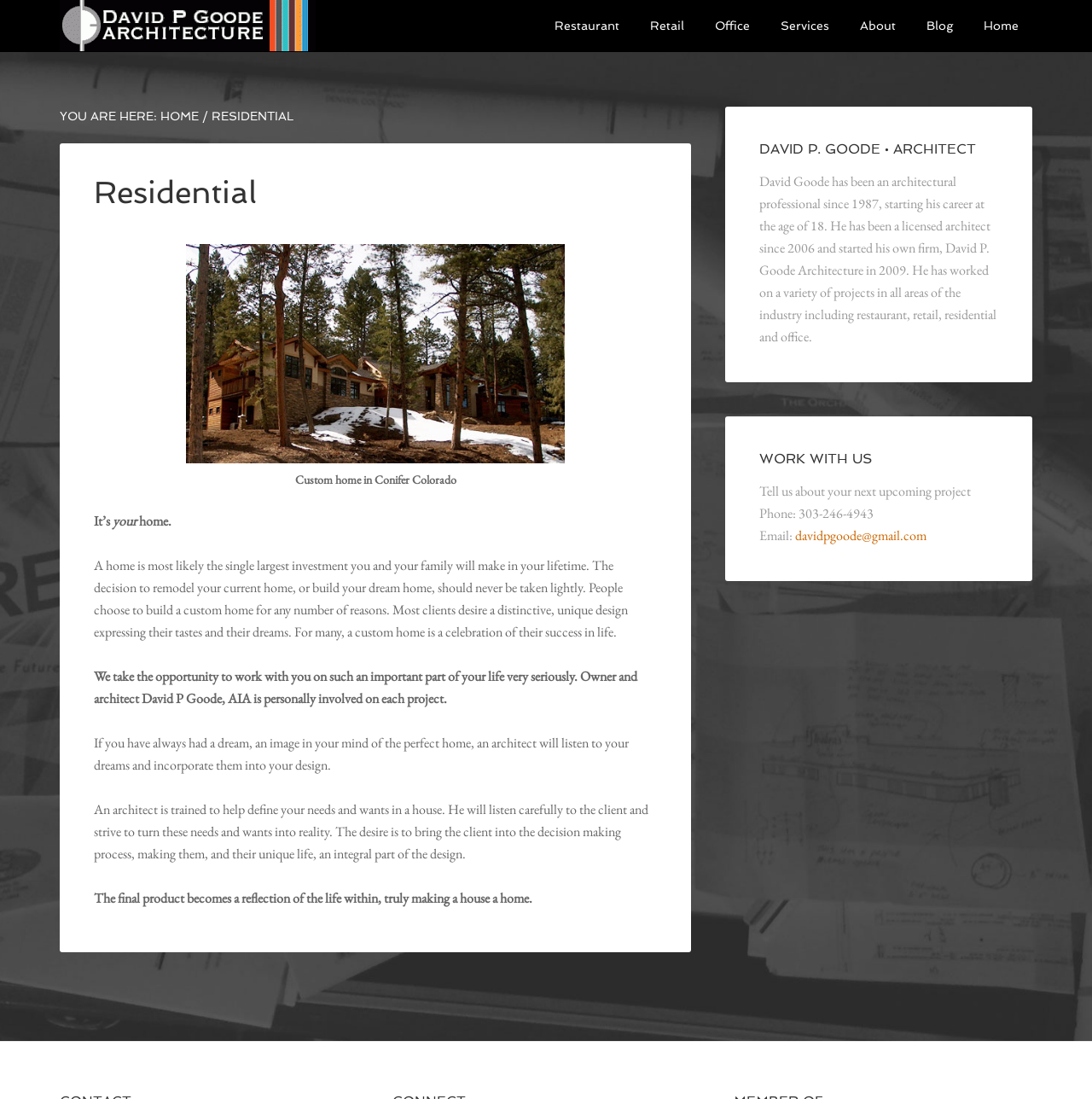Select the bounding box coordinates of the element I need to click to carry out the following instruction: "Click on the 'About' link".

[0.775, 0.0, 0.833, 0.047]